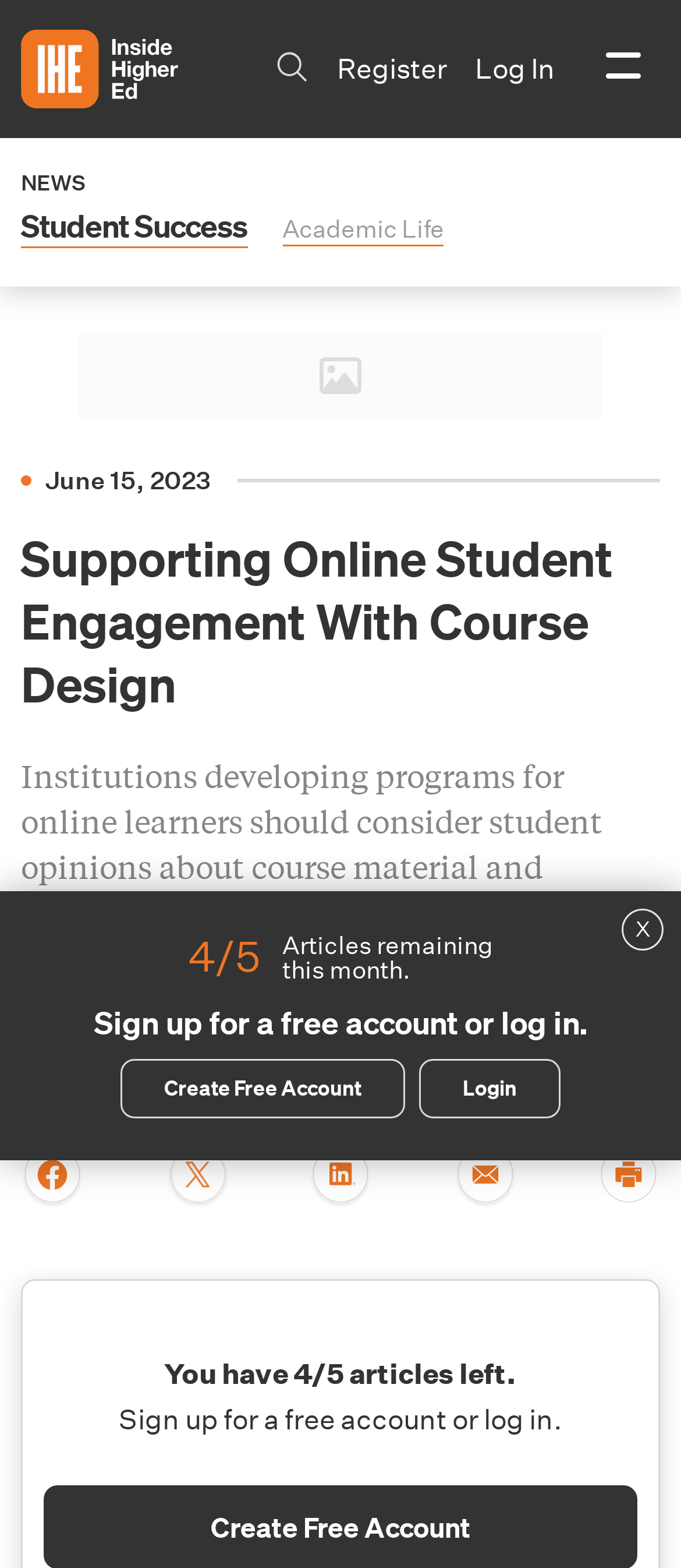Find and indicate the bounding box coordinates of the region you should select to follow the given instruction: "Log in to your account".

[0.697, 0.03, 0.815, 0.059]